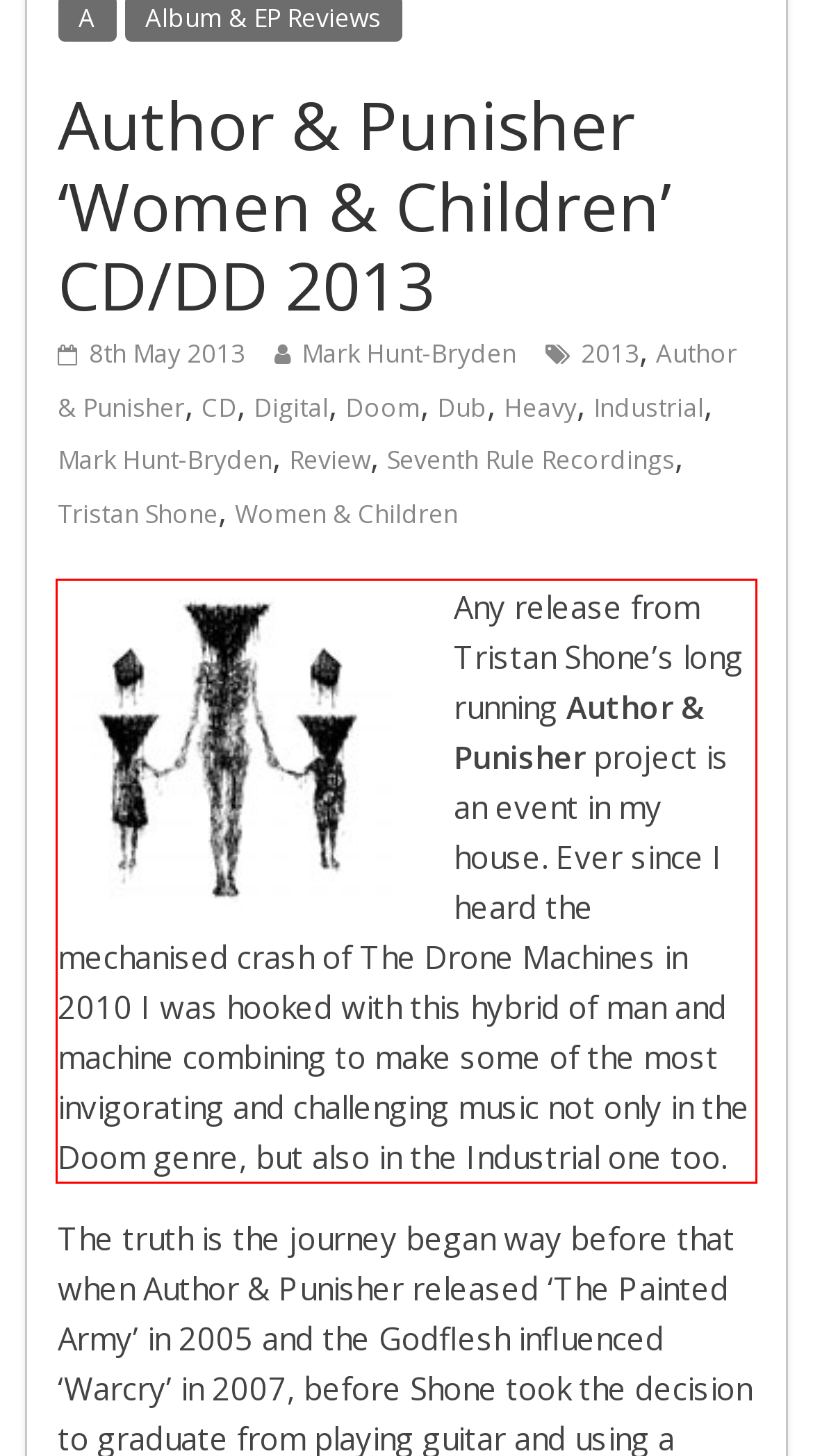With the given screenshot of a webpage, locate the red rectangle bounding box and extract the text content using OCR.

Any release from Tristan Shone’s long running Author & Punisher project is an event in my house. Ever since I heard the mechanised crash of The Drone Machines in 2010 I was hooked with this hybrid of man and machine combining to make some of the most invigorating and challenging music not only in the Doom genre, but also in the Industrial one too.